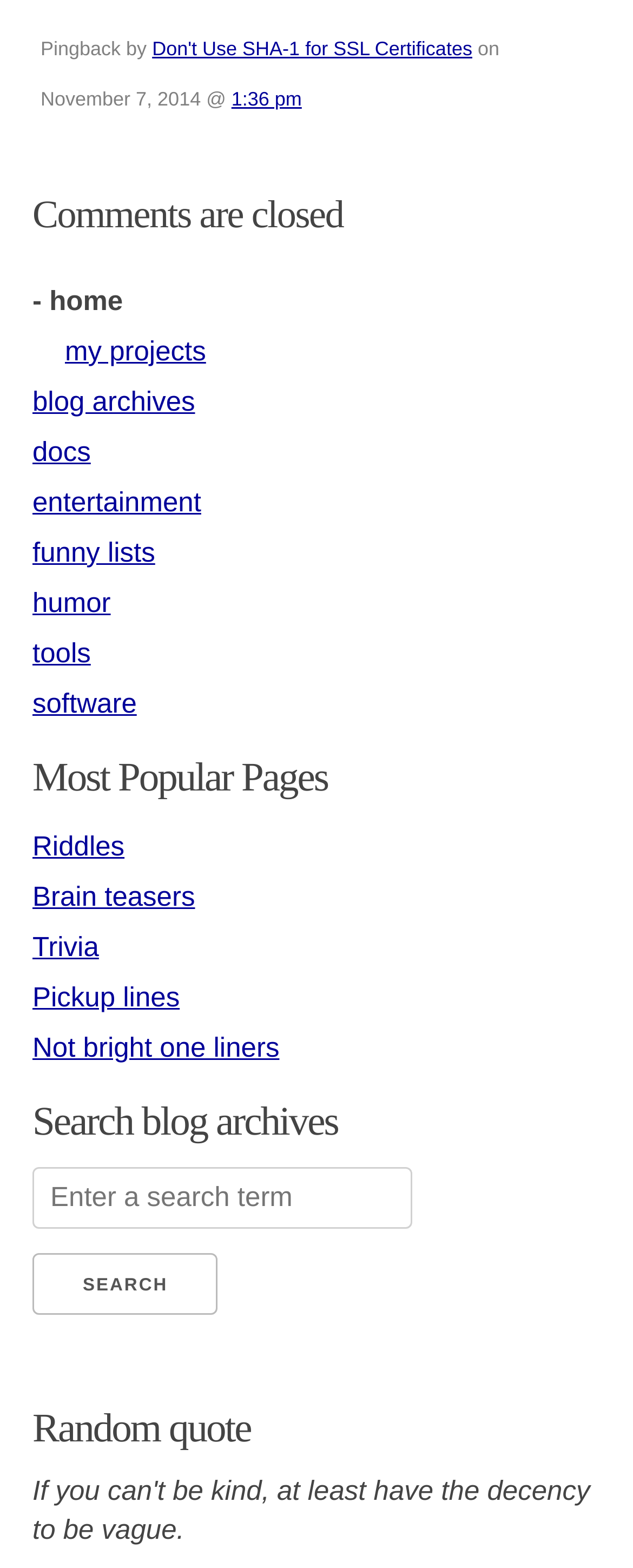Find the bounding box coordinates for the HTML element specified by: "844-244-2840".

None